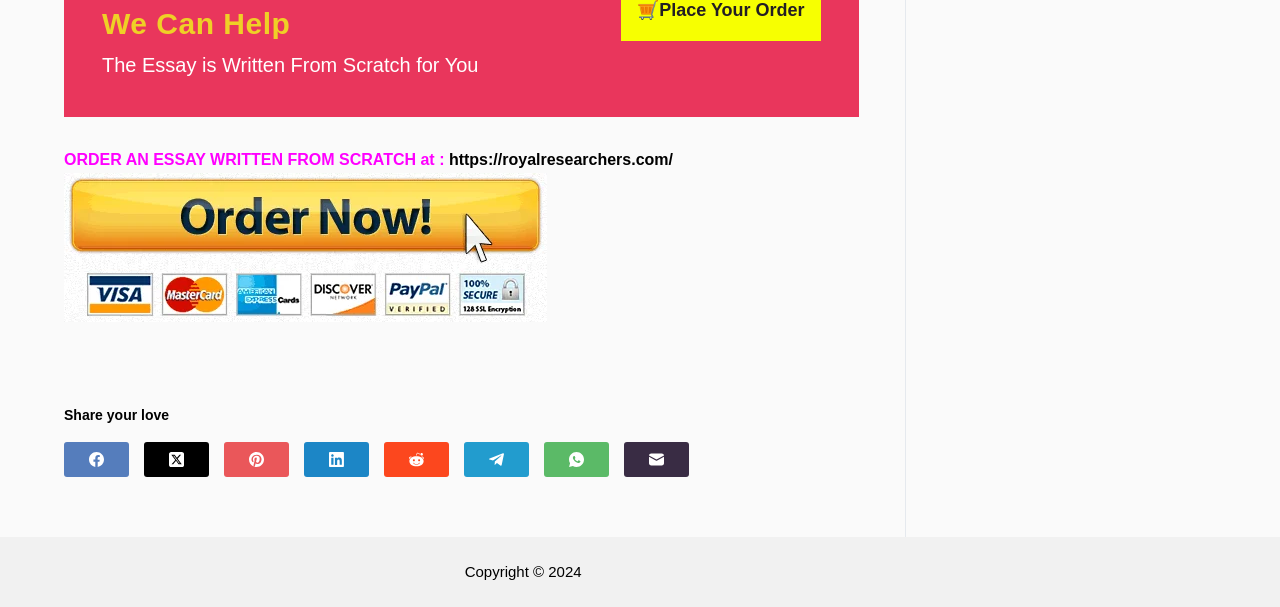Identify the bounding box coordinates of the region I need to click to complete this instruction: "Visit the website 'https://royalresearchers.com/'".

[0.351, 0.249, 0.526, 0.277]